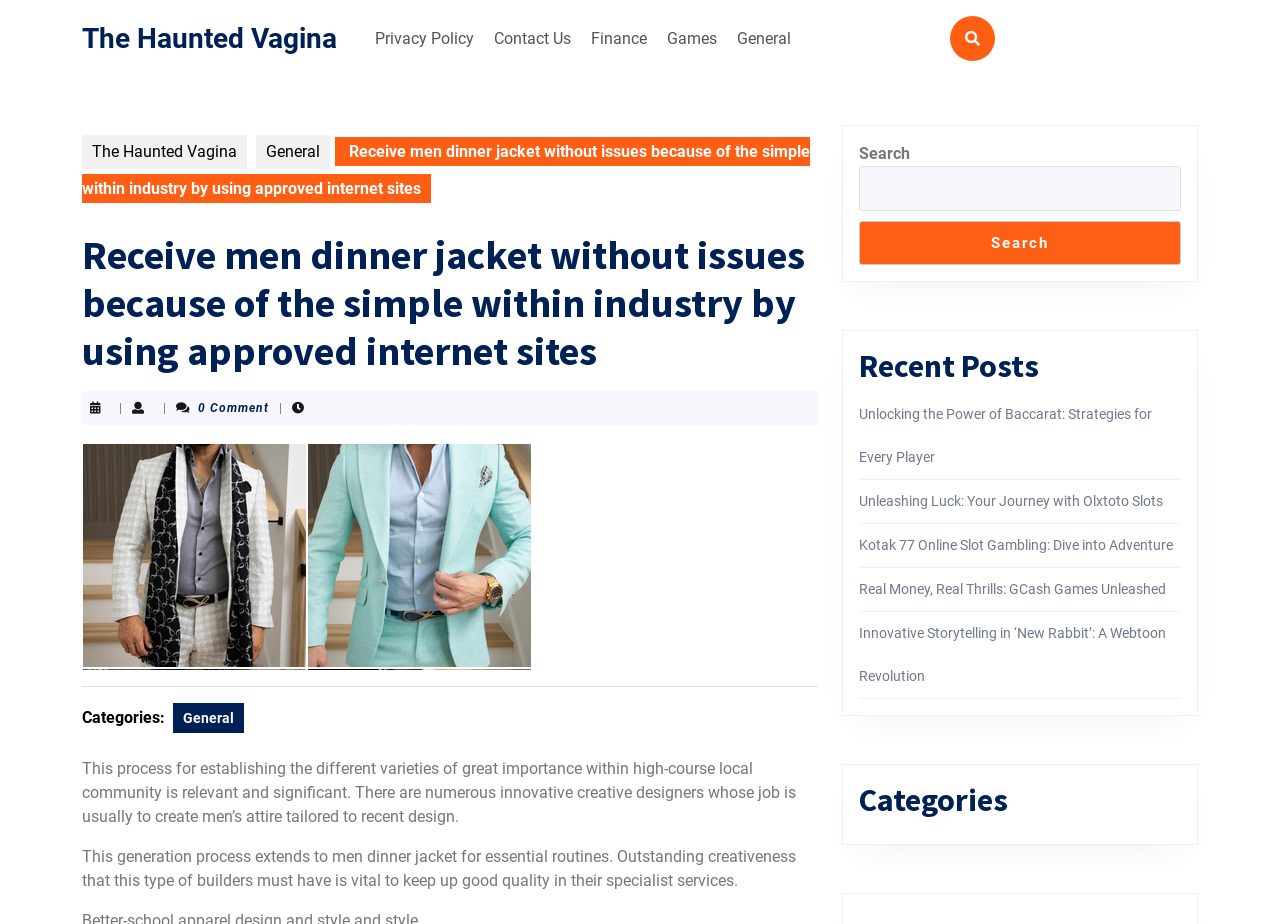Could you locate the bounding box coordinates for the section that should be clicked to accomplish this task: "Read the 'Recent Posts'".

[0.671, 0.376, 0.923, 0.417]